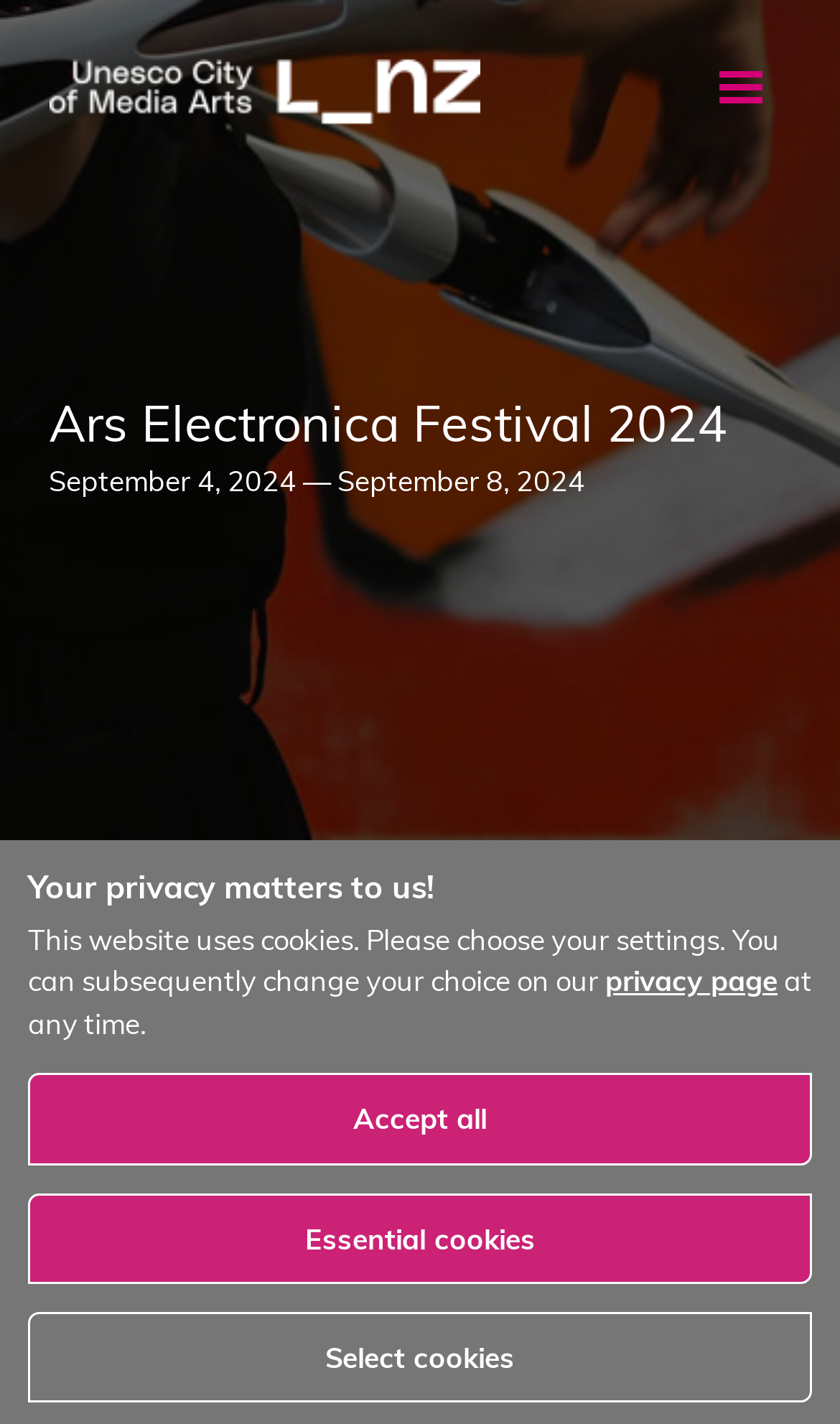Determine the main text heading of the webpage and provide its content.

Ars Electronica Festival 2024